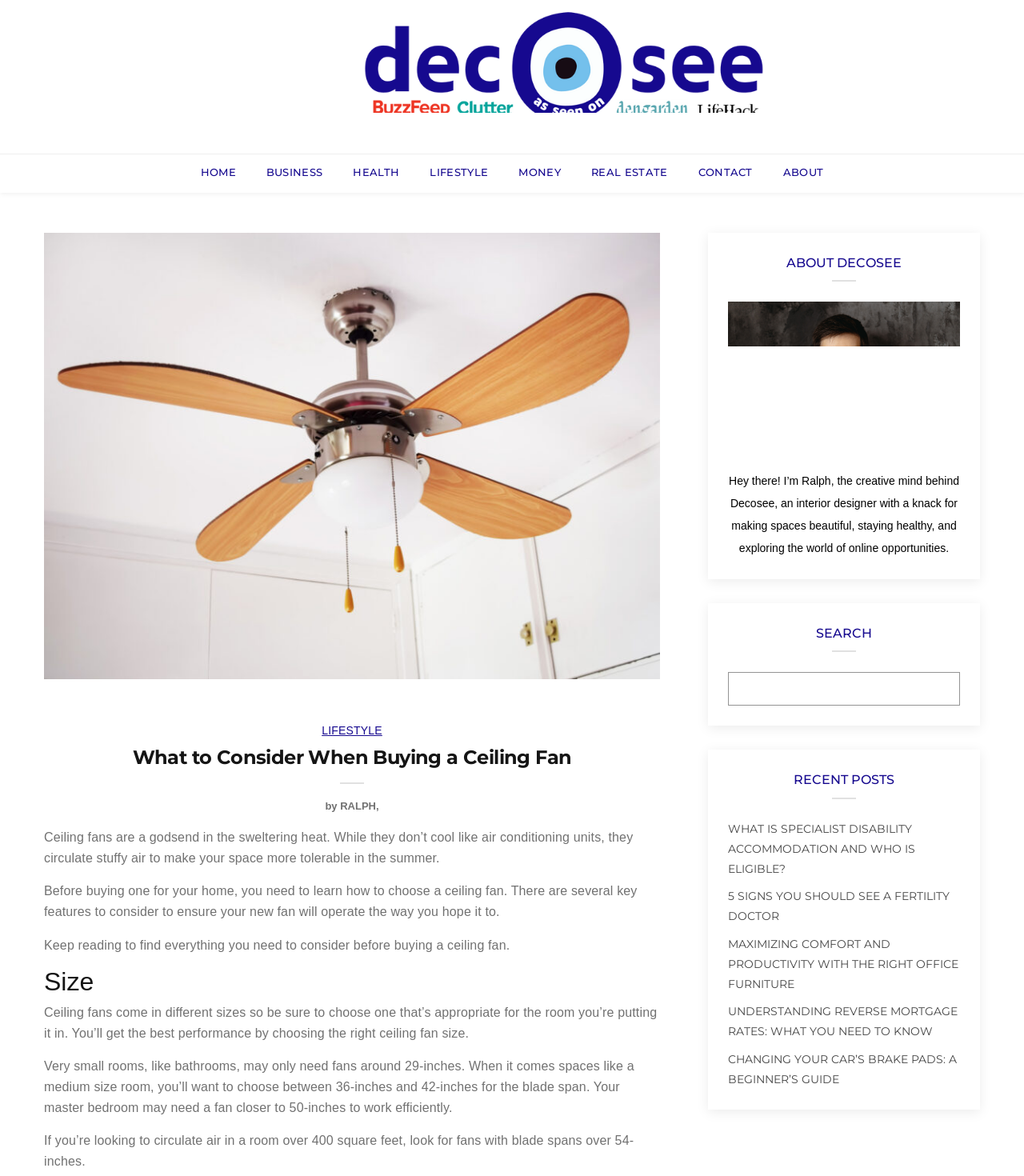Determine the bounding box coordinates of the clickable region to execute the instruction: "Click on the 'HOME' link". The coordinates should be four float numbers between 0 and 1, denoted as [left, top, right, bottom].

[0.196, 0.14, 0.23, 0.154]